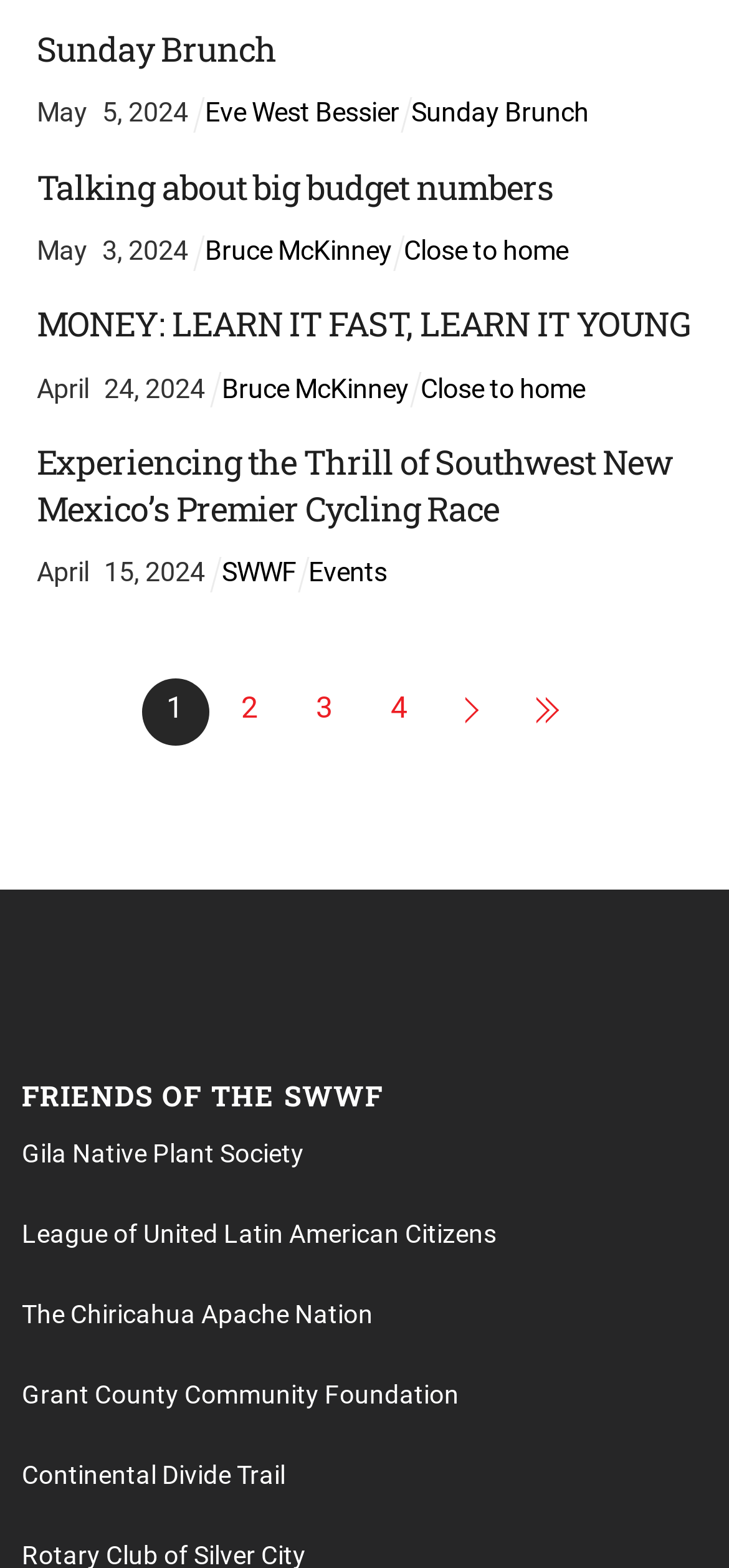Respond with a single word or phrase to the following question:
How many links are in the 'FRIENDS OF THE SWWF' section?

5